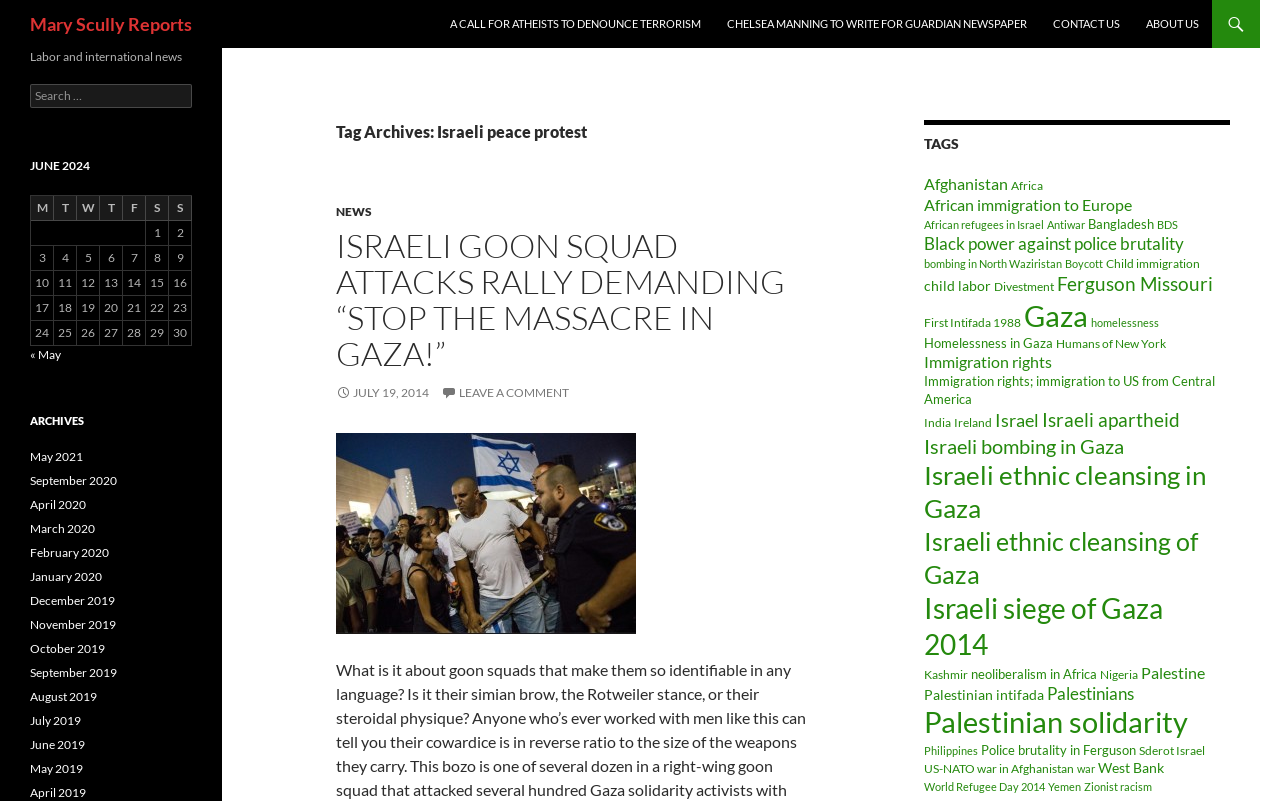Please determine the bounding box coordinates of the section I need to click to accomplish this instruction: "Read the 'ISRAELI GOON SQUAD ATTACKS RALLY DEMANDING “STOP THE MASSACRE IN GAZA!”' article".

[0.262, 0.285, 0.633, 0.464]